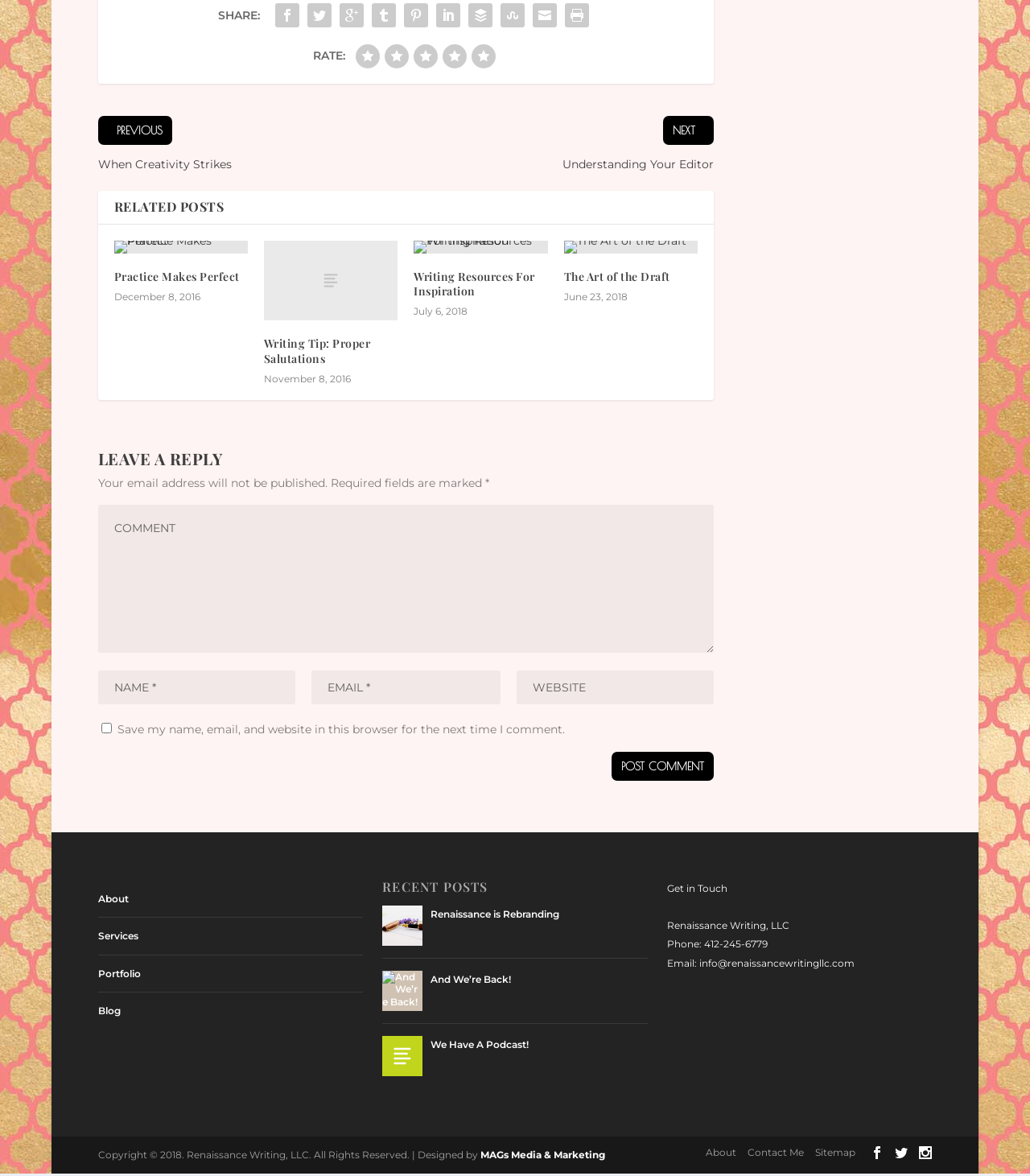How many recent posts are there?
Give a one-word or short-phrase answer derived from the screenshot.

4